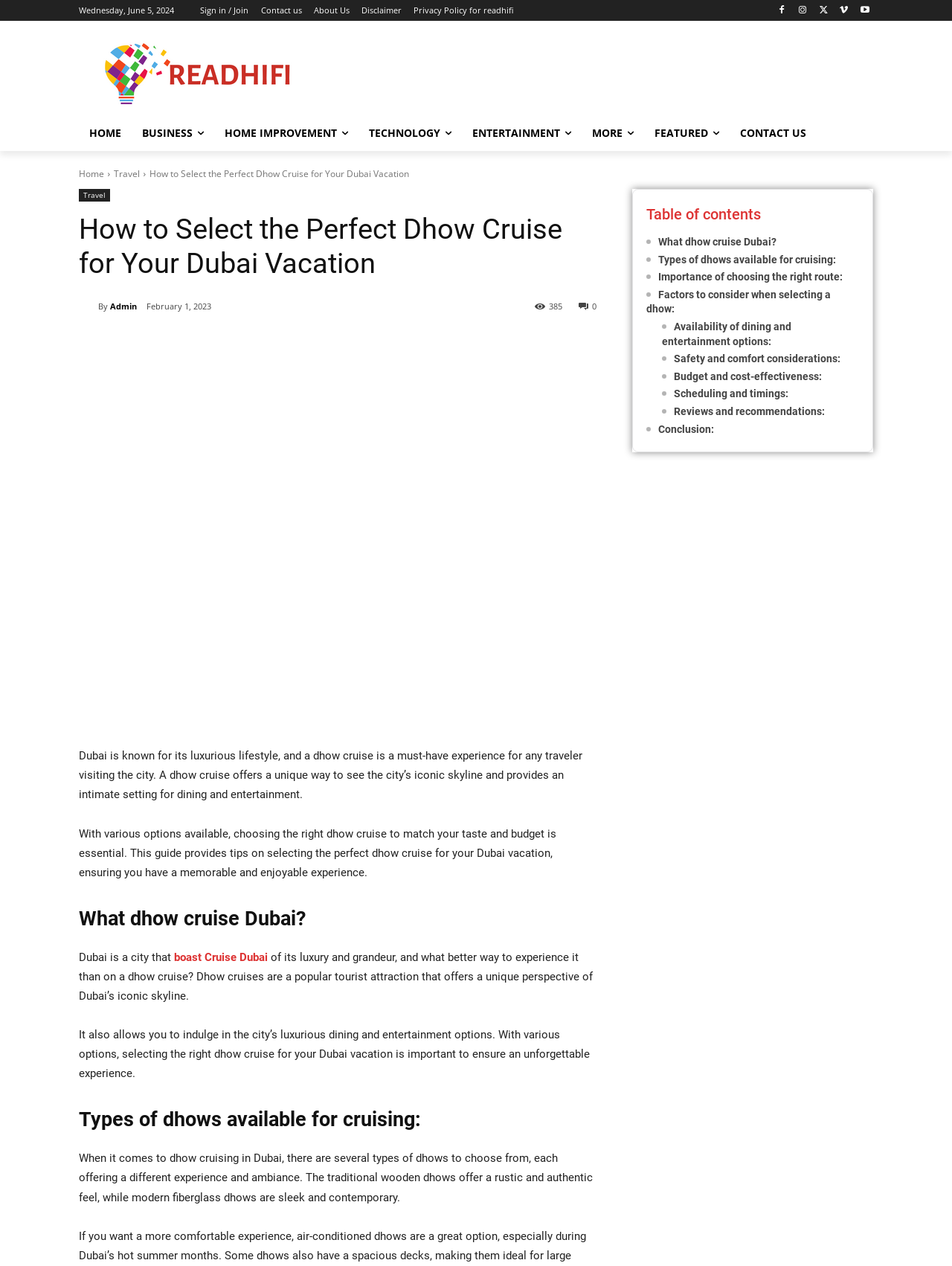Extract the main heading text from the webpage.

How to Select the Perfect Dhow Cruise for Your Dubai Vacation